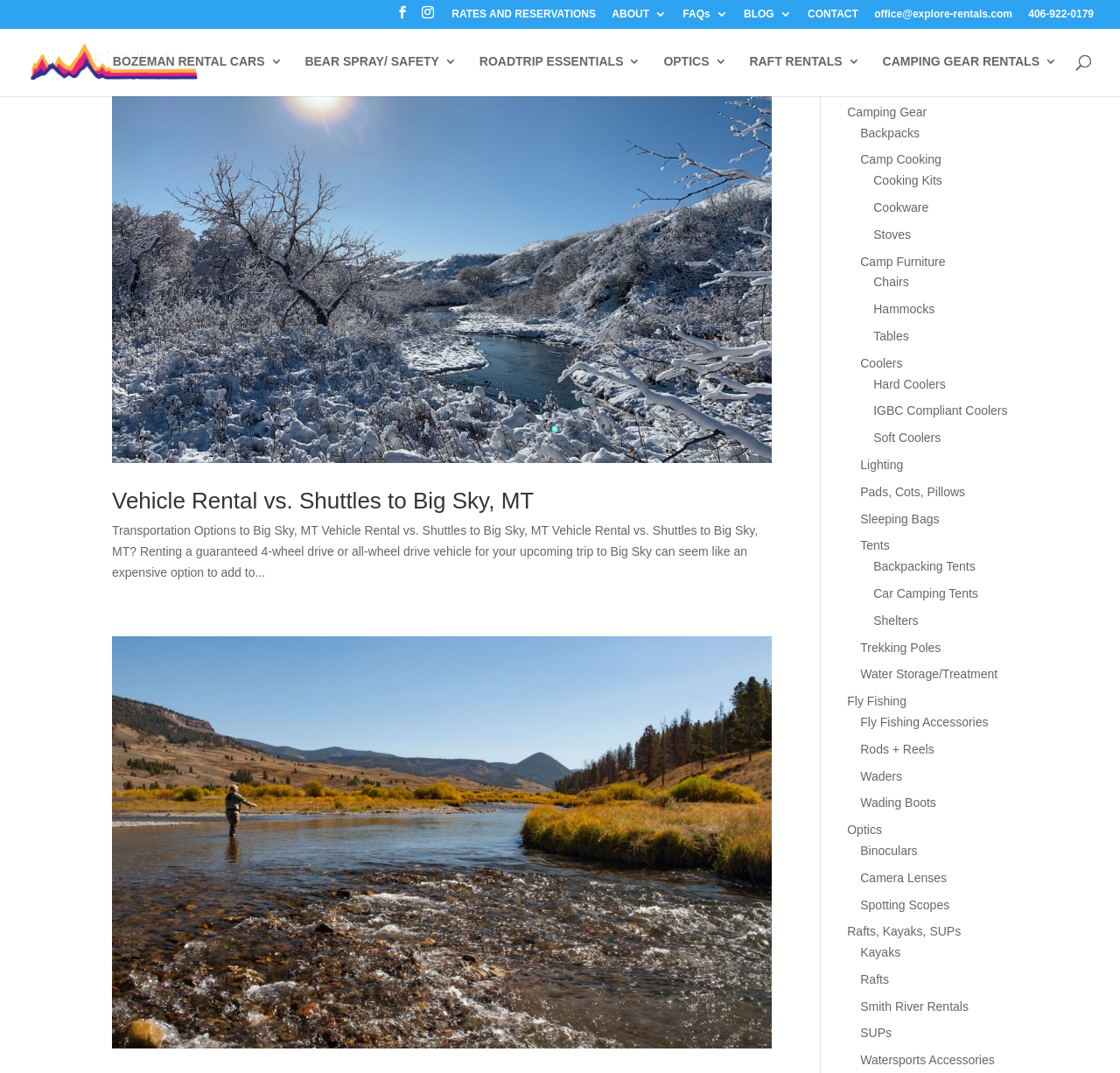Determine the bounding box coordinates for the element that should be clicked to follow this instruction: "Search for rentals". The coordinates should be given as four float numbers between 0 and 1, in the format [left, top, right, bottom].

[0.053, 0.024, 0.953, 0.026]